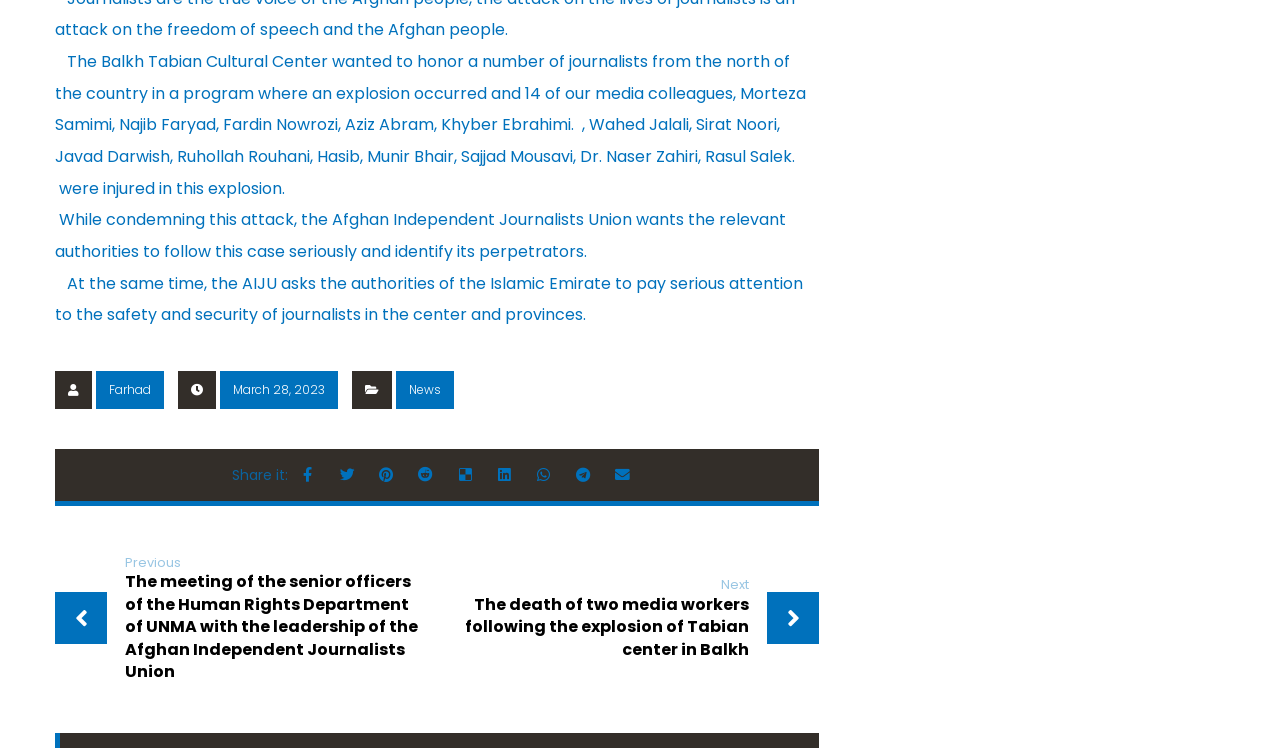Identify the bounding box coordinates of the region I need to click to complete this instruction: "Click on the 'Farhad' link".

[0.075, 0.075, 0.128, 0.125]